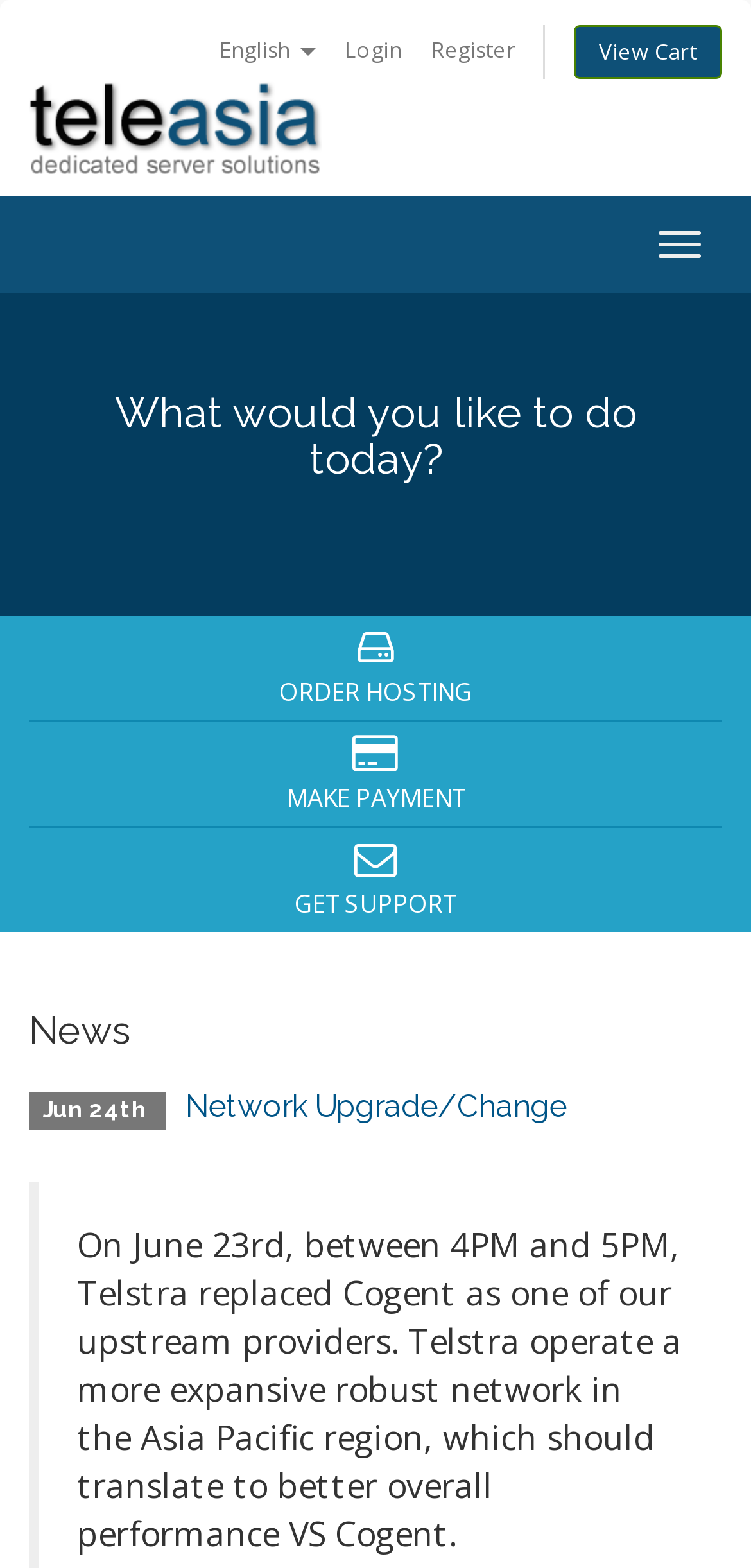Determine the bounding box coordinates of the clickable region to follow the instruction: "Get support".

[0.046, 0.535, 0.954, 0.589]